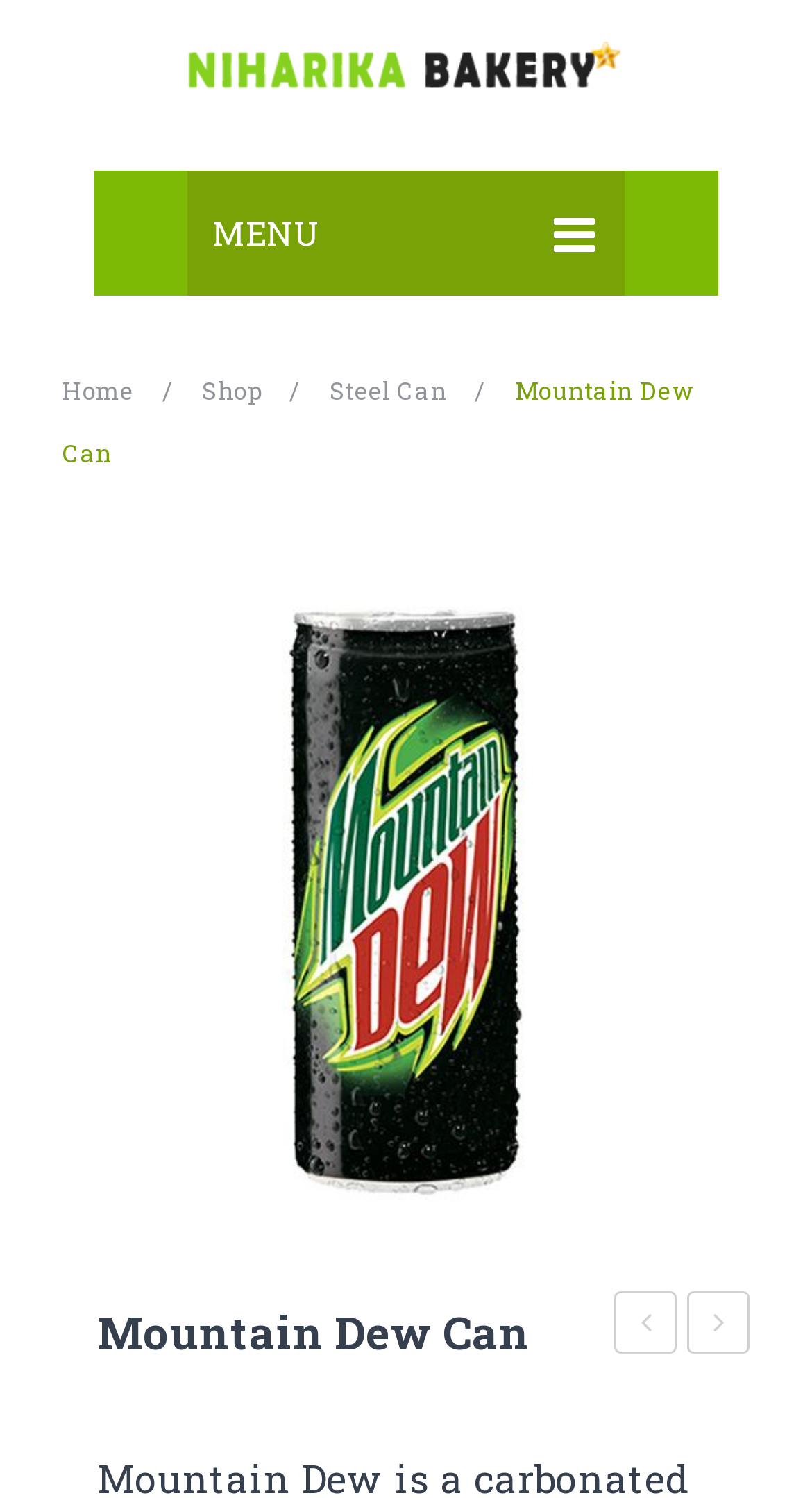Create a detailed narrative of the webpage’s visual and textual elements.

The webpage appears to be a product page for a Mountain Dew Can from Niharika Bakery. At the top-left corner, there is a figure element, which is likely an image of the product. Below this image, there is a menu bar with links to different sections of the website, including HOME, SHOP, ABOUT US, and CONTACT US.

To the left of the menu bar, there is a secondary navigation menu with links to Home, Shop, and Steel Can. Below this secondary menu, there is a heading that reads "Mountain Dew Can". 

On the right side of the page, there is a large link that appears to be a product description or details page for the Mountain Dew Can. Below this link, there are two more links, one for Prince Cake and another for Coca-Cola Can, which may be related products or recommendations.

At the very bottom of the page, there is a heading that repeats the product name "Mountain Dew Can". Overall, the page seems to be focused on showcasing the Mountain Dew Can product from Niharika Bakery.